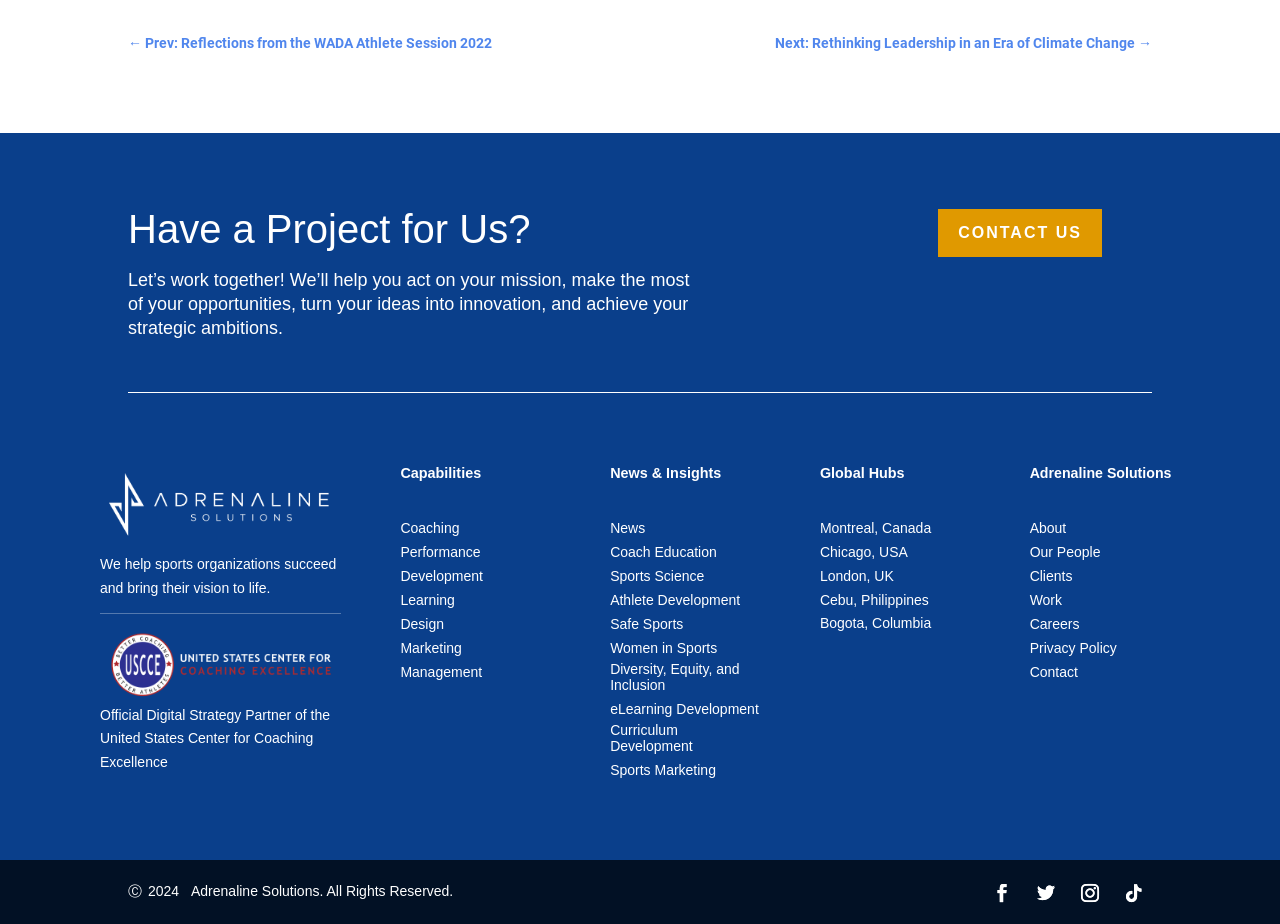Determine the coordinates of the bounding box that should be clicked to complete the instruction: "Explore 'Global Hubs' in Montreal". The coordinates should be represented by four float numbers between 0 and 1: [left, top, right, bottom].

[0.641, 0.563, 0.727, 0.58]